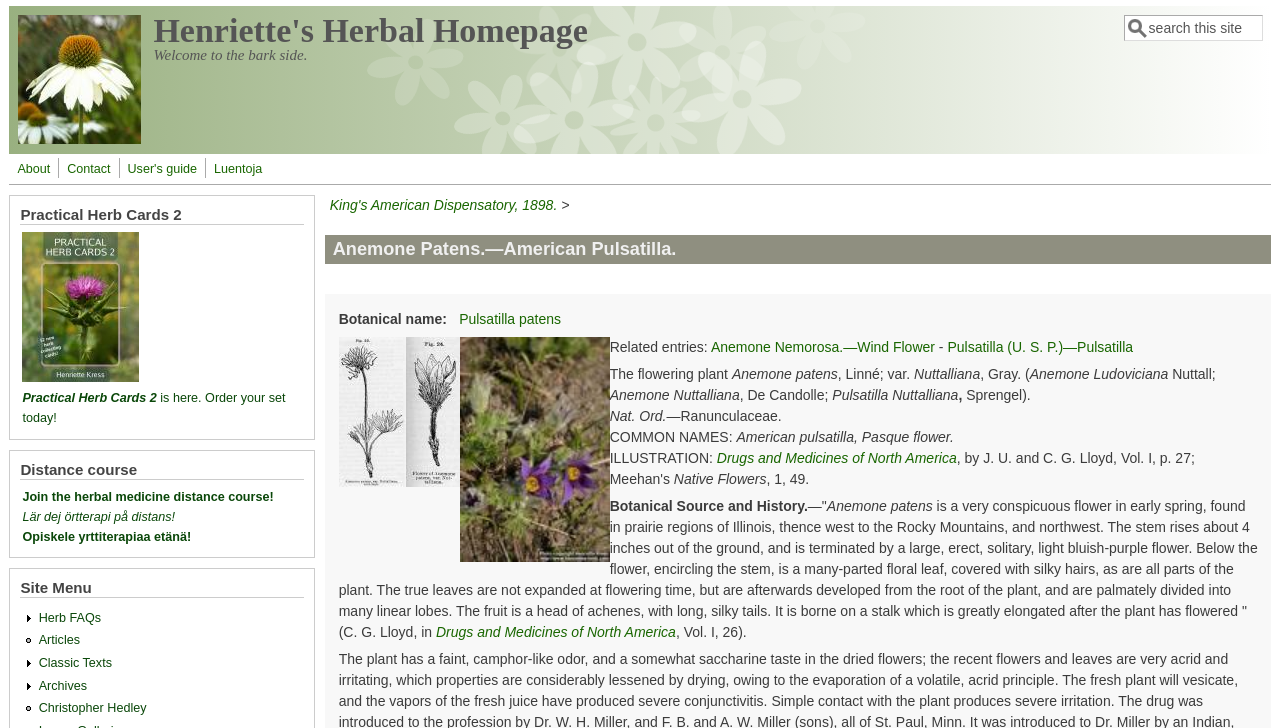How many links are there in the 'Site Menu' section?
Refer to the screenshot and answer in one word or phrase.

5